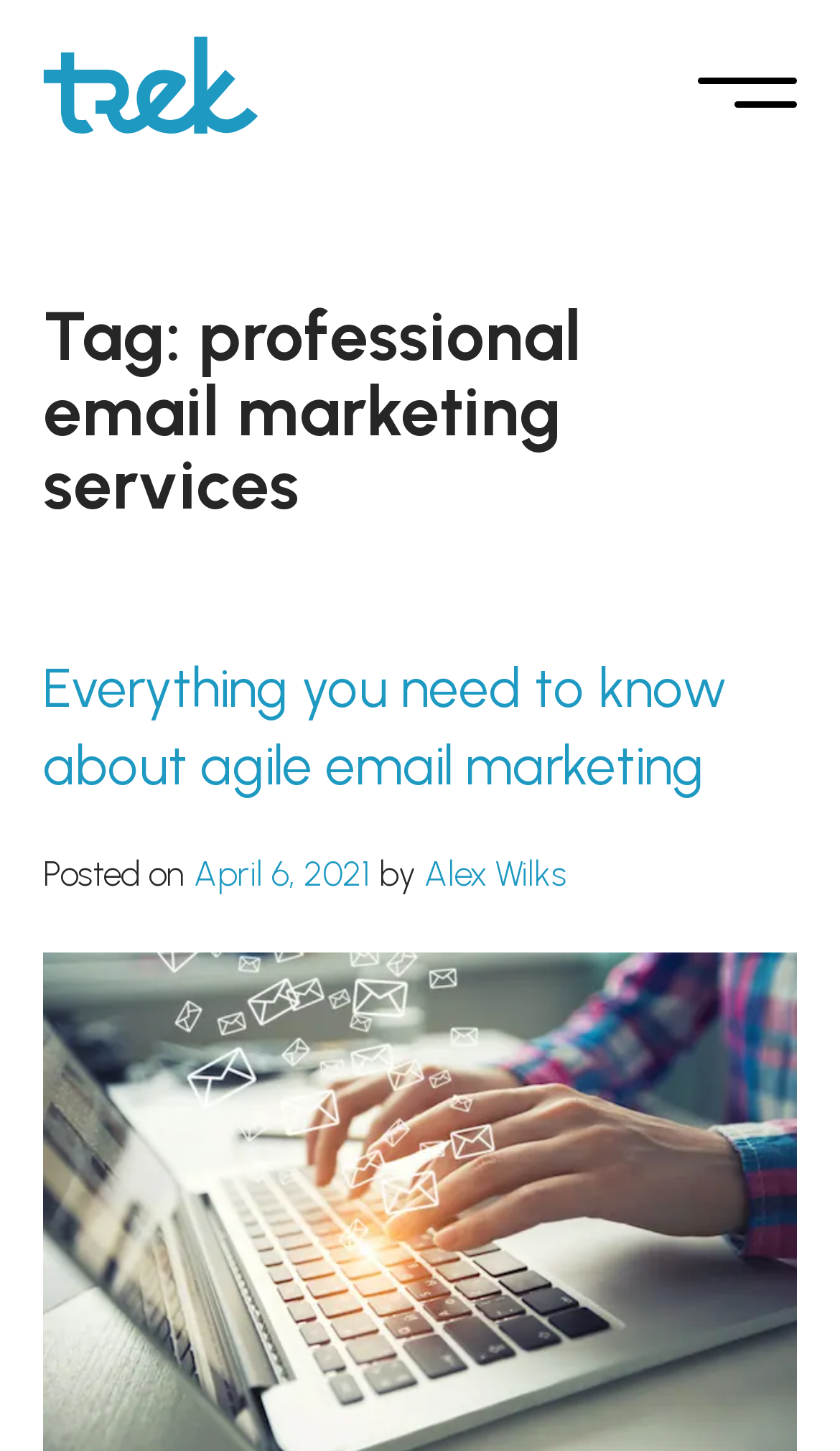What is the title of the latest article?
Provide a short answer using one word or a brief phrase based on the image.

Everything you need to know about agile email marketing